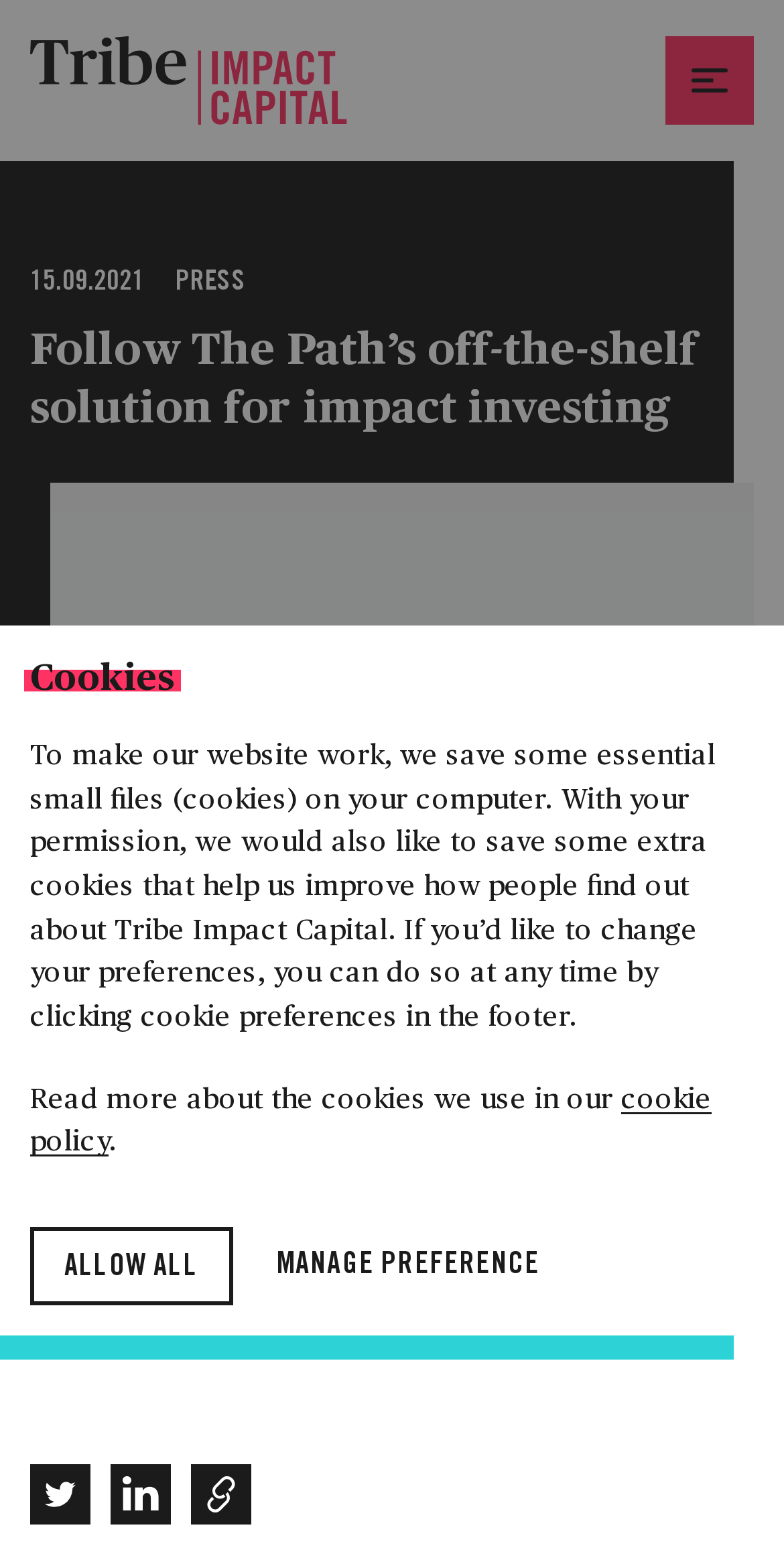Please provide a short answer using a single word or phrase for the question:
What is the name of the company?

Tribe Impact Capital